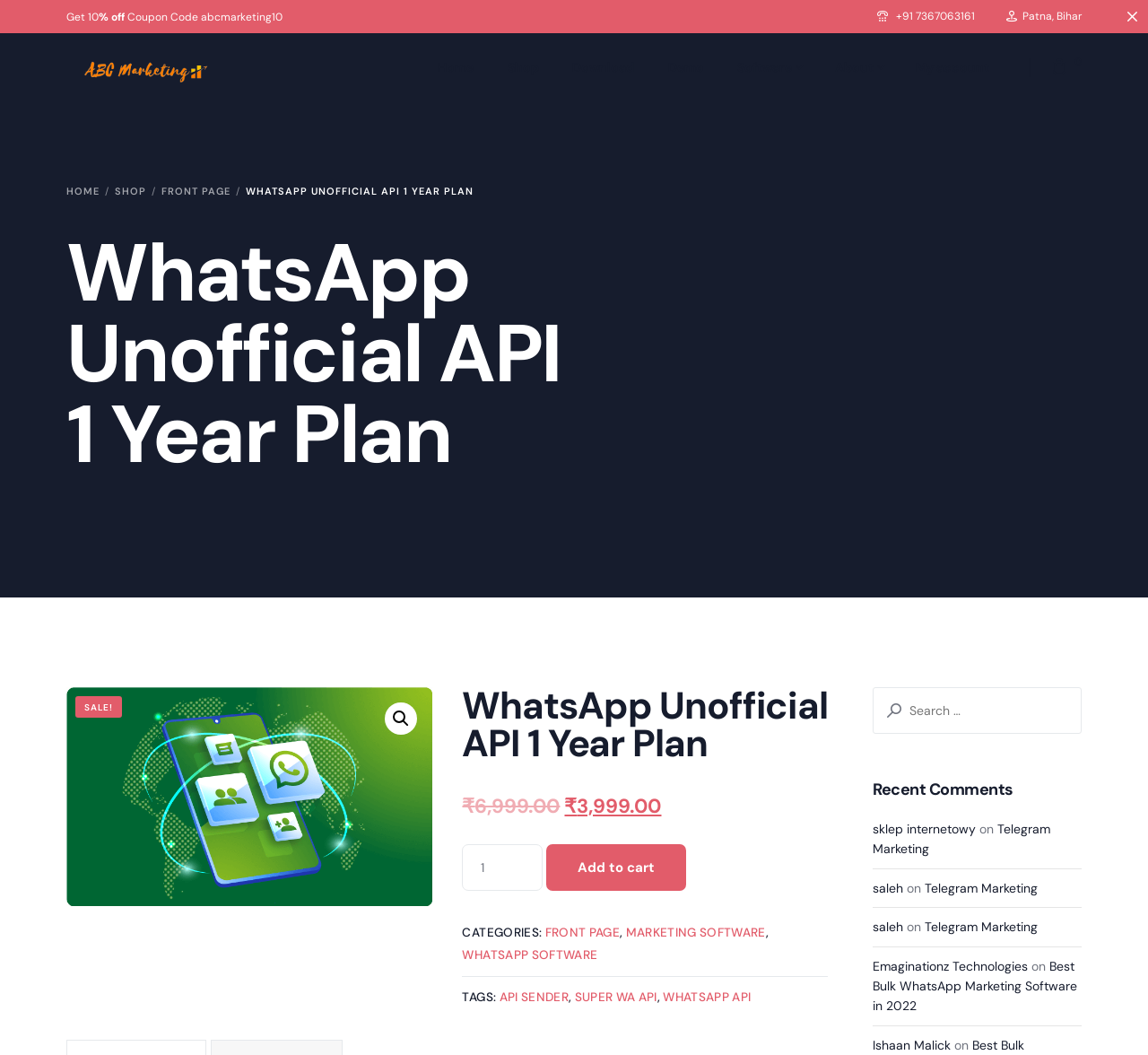Explain in detail what you observe on this webpage.

This webpage is about WhatsApp Unofficial API 1 Year Plan, specifically a product page on an e-commerce website. At the top, there is a coupon code "abcmarketing10" with a 10% discount offer. Below that, there is a section with the company's contact information, including a phone number and address.

The main content of the page is divided into two sections. On the left, there is a navigation menu with links to different pages, including Home, Shop, Download, Demo, and Software. On the right, there is a product description section with a heading "WhatsApp Unofficial API 1 Year Plan" and a sale tag "SALE!". The original price of the product is ₹6,999.00, but it is currently discounted to ₹3,999.00.

Below the product description, there is a section to select the product quantity and an "Add to cart" button. The product is categorized under "MARKETING SOFTWARE" and "WHATSAPP SOFTWARE", and it has tags "API SENDER", "SUPER WA API", and "WHATSAPP API".

On the bottom right, there is a search bar with a search button. Below that, there is a section titled "Recent Comments" with a list of comments from users, including links to their profiles and the dates of their comments.

Throughout the page, there are several links to other pages, including the company's about page, contact page, and privacy policy. There are also images of the company's logo and a WhatsApp icon.